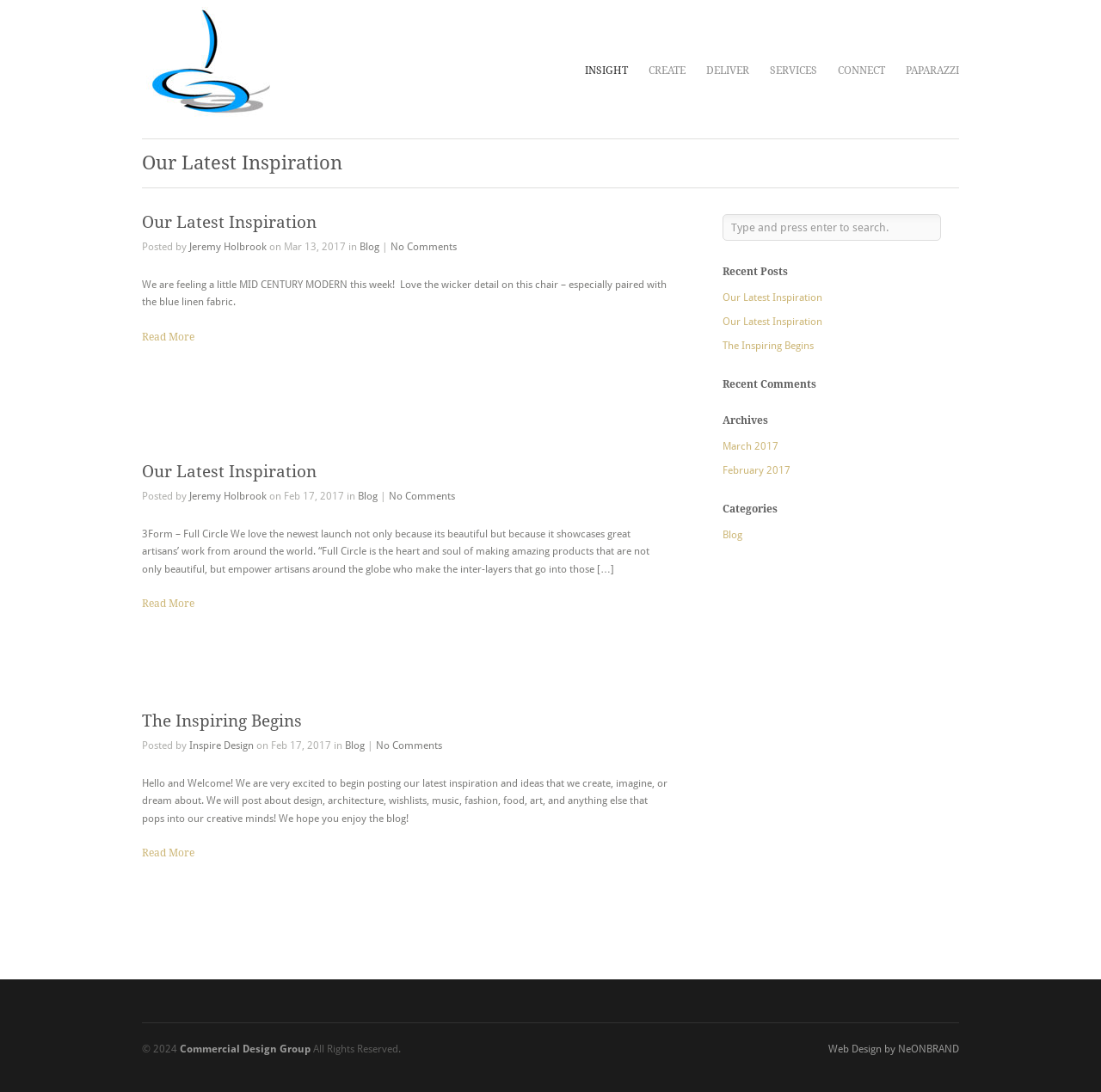Please indicate the bounding box coordinates of the element's region to be clicked to achieve the instruction: "search for something". Provide the coordinates as four float numbers between 0 and 1, i.e., [left, top, right, bottom].

[0.656, 0.196, 0.855, 0.22]